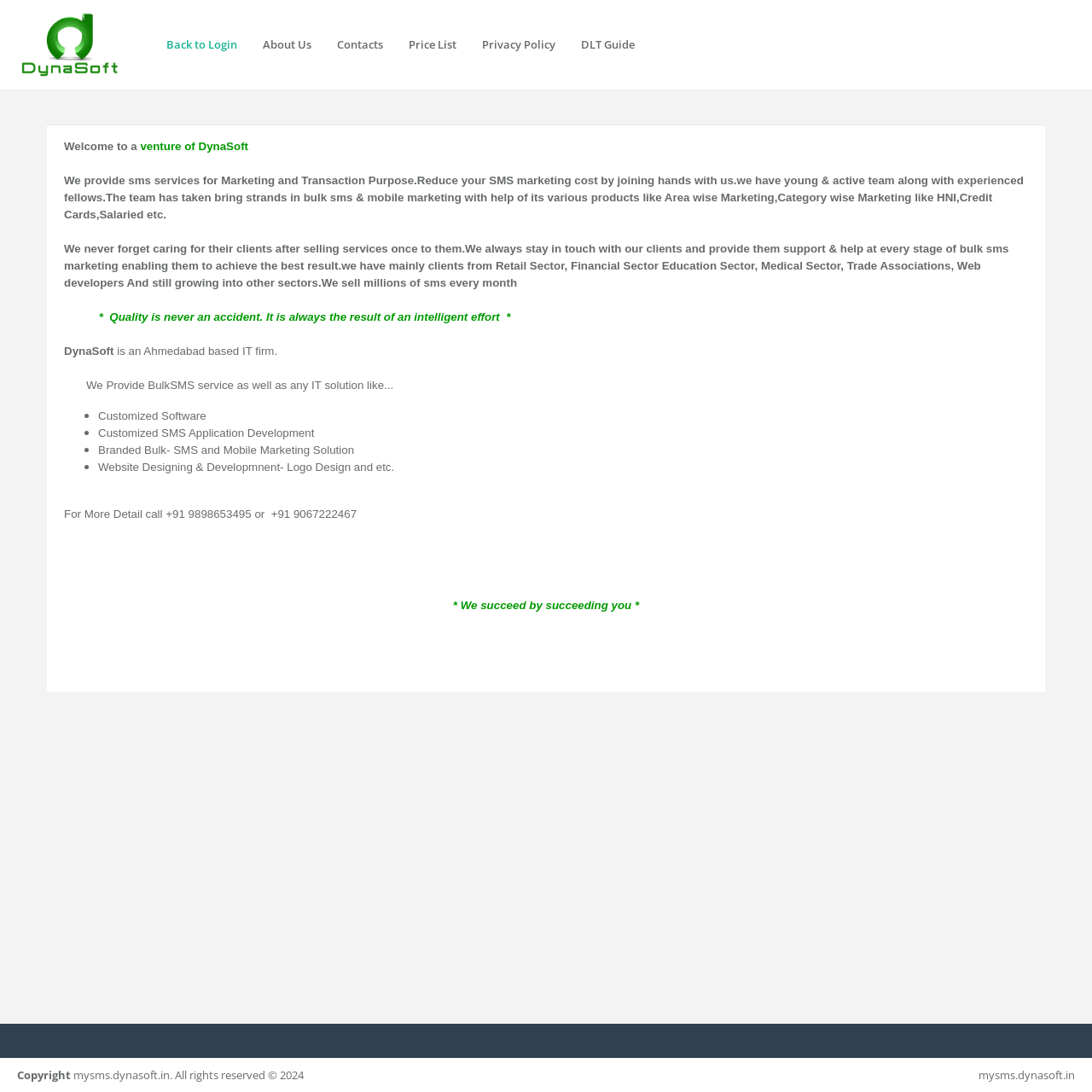Find the bounding box coordinates for the UI element that matches this description: "DLT Guide".

[0.52, 0.022, 0.593, 0.06]